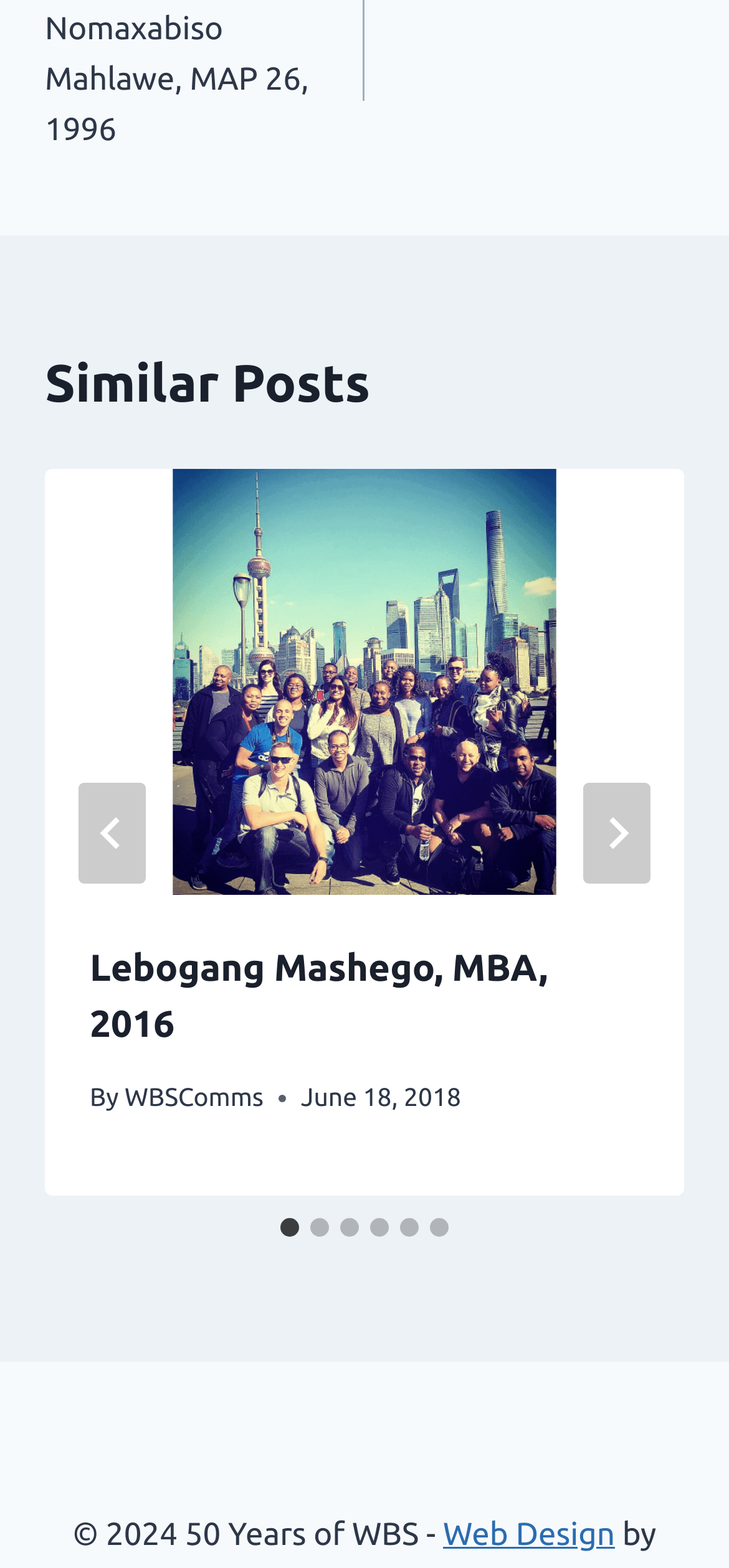Show the bounding box coordinates of the region that should be clicked to follow the instruction: "Read the trademark policy."

None